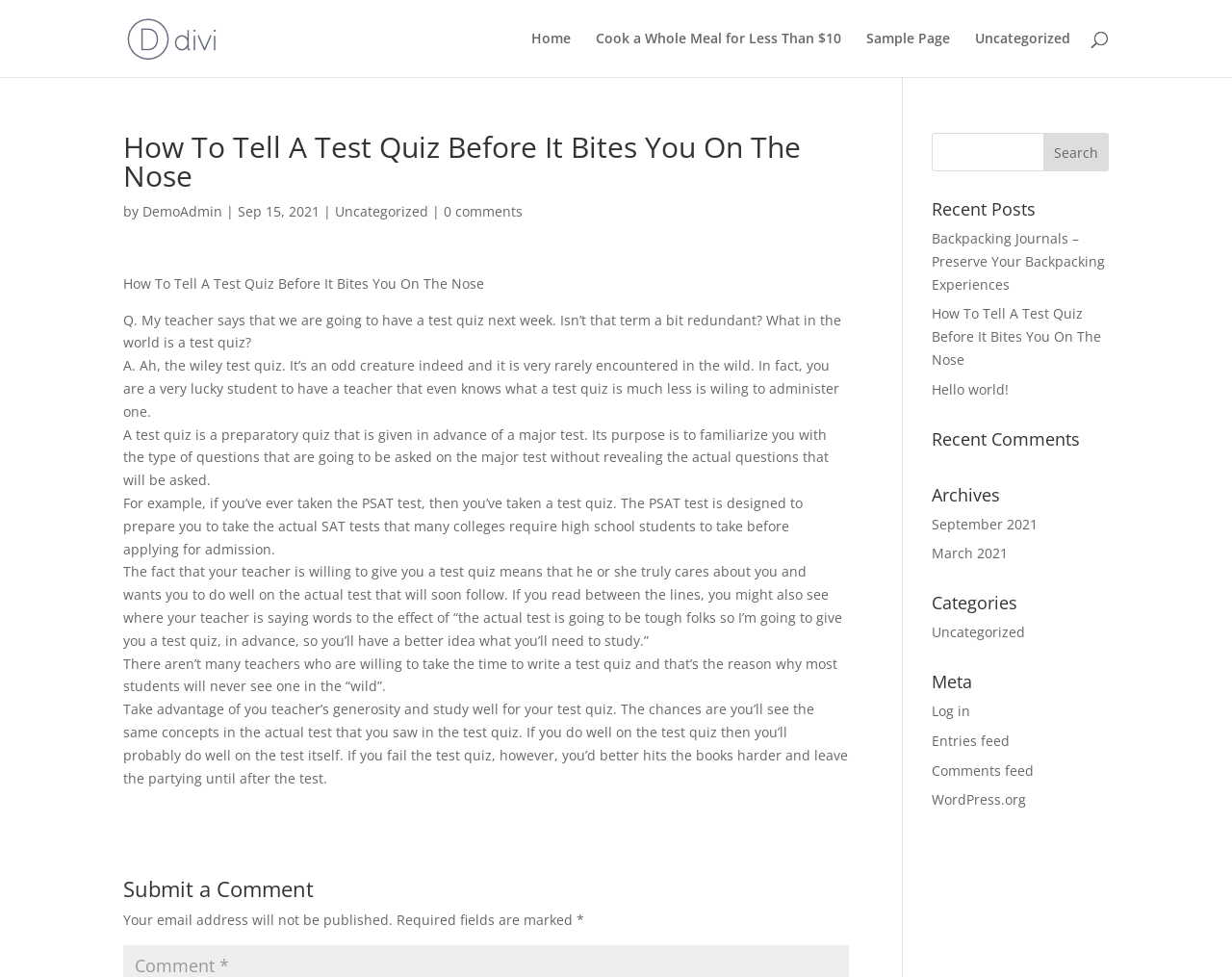Kindly provide the bounding box coordinates of the section you need to click on to fulfill the given instruction: "Click on Home".

[0.431, 0.033, 0.463, 0.079]